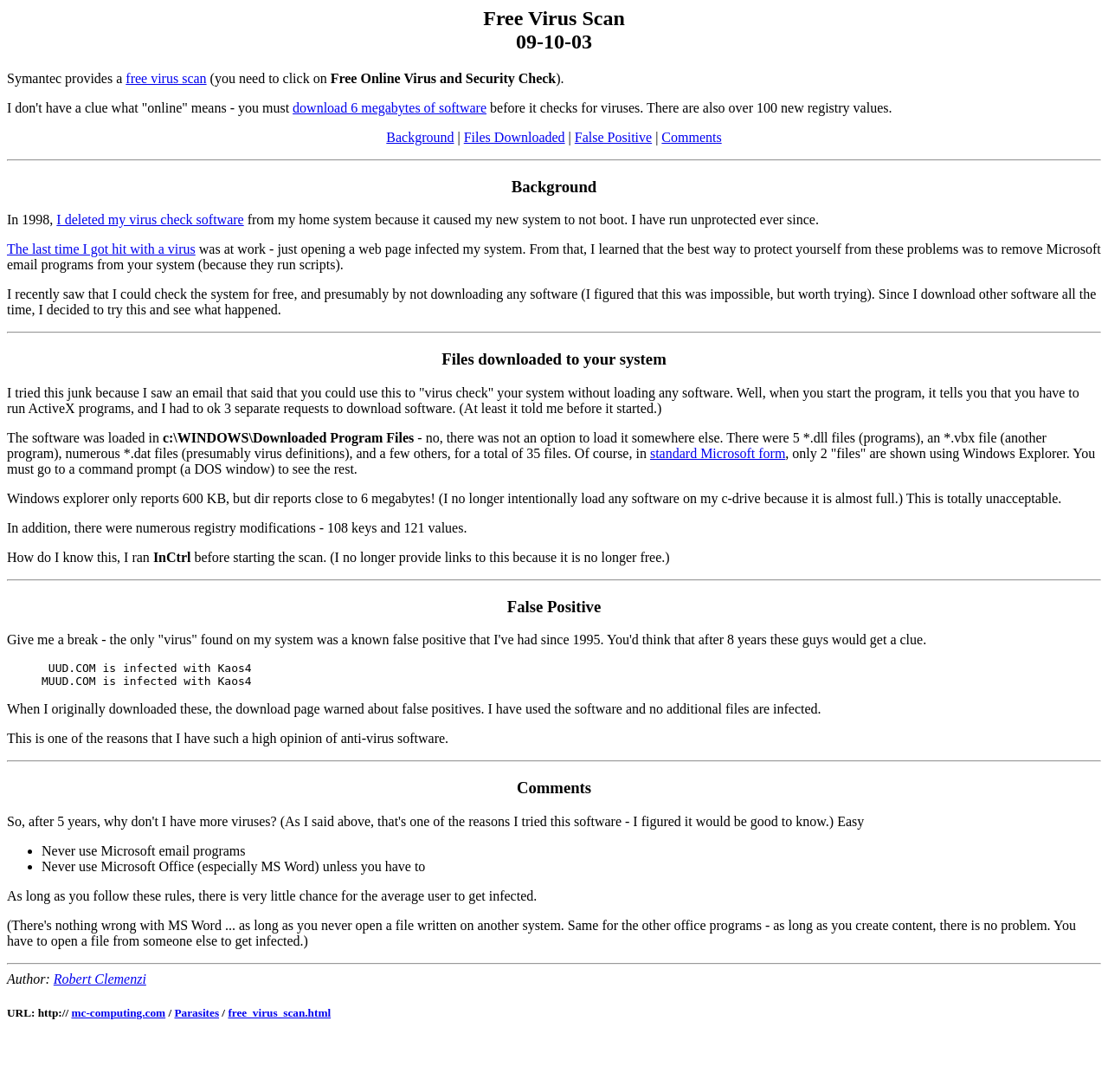Please specify the bounding box coordinates of the clickable section necessary to execute the following command: "Click on 'Robert Clemenzi'".

[0.048, 0.889, 0.132, 0.903]